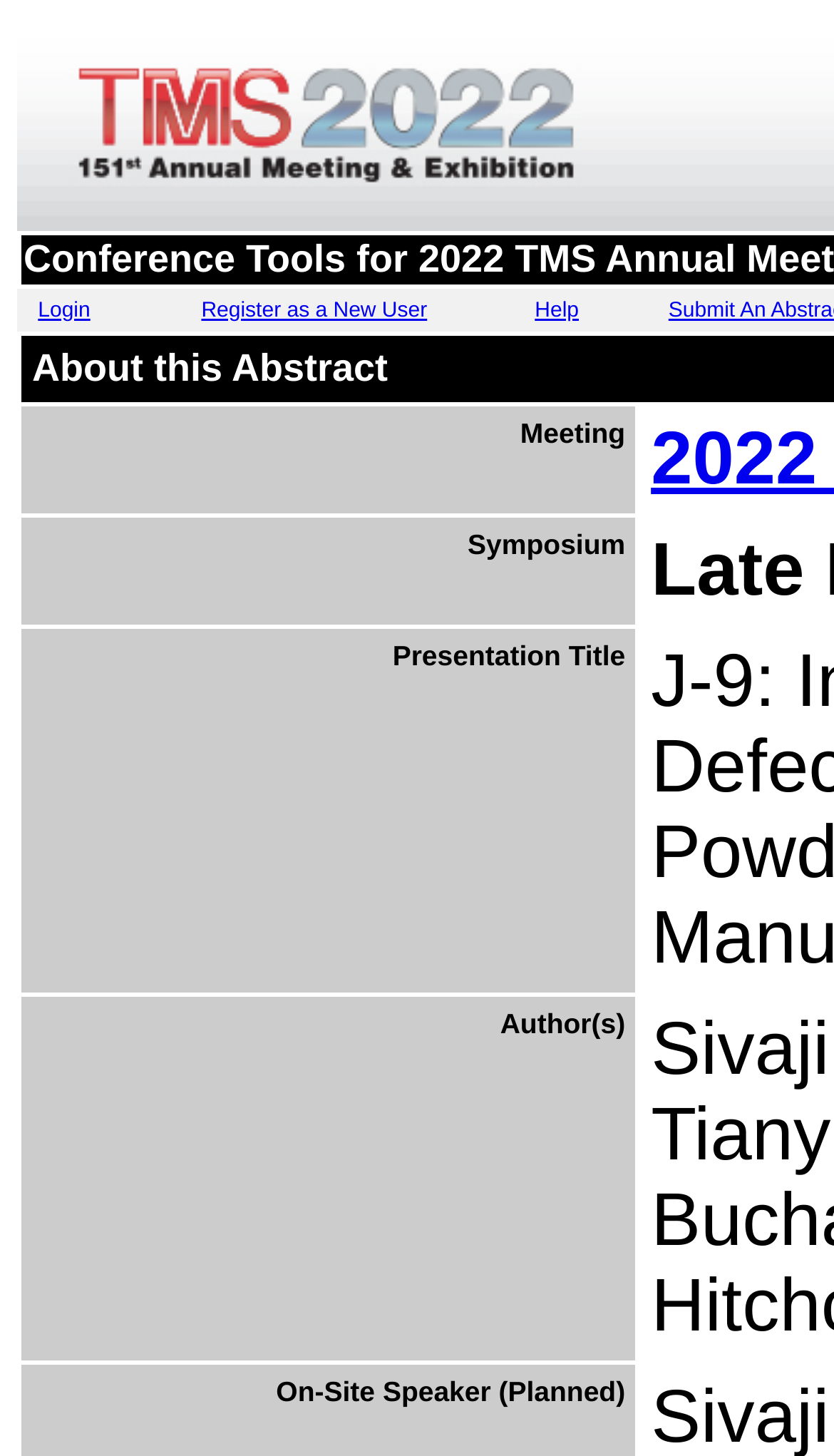Find the bounding box of the element with the following description: "Register as a New User". The coordinates must be four float numbers between 0 and 1, formatted as [left, top, right, bottom].

[0.241, 0.205, 0.512, 0.221]